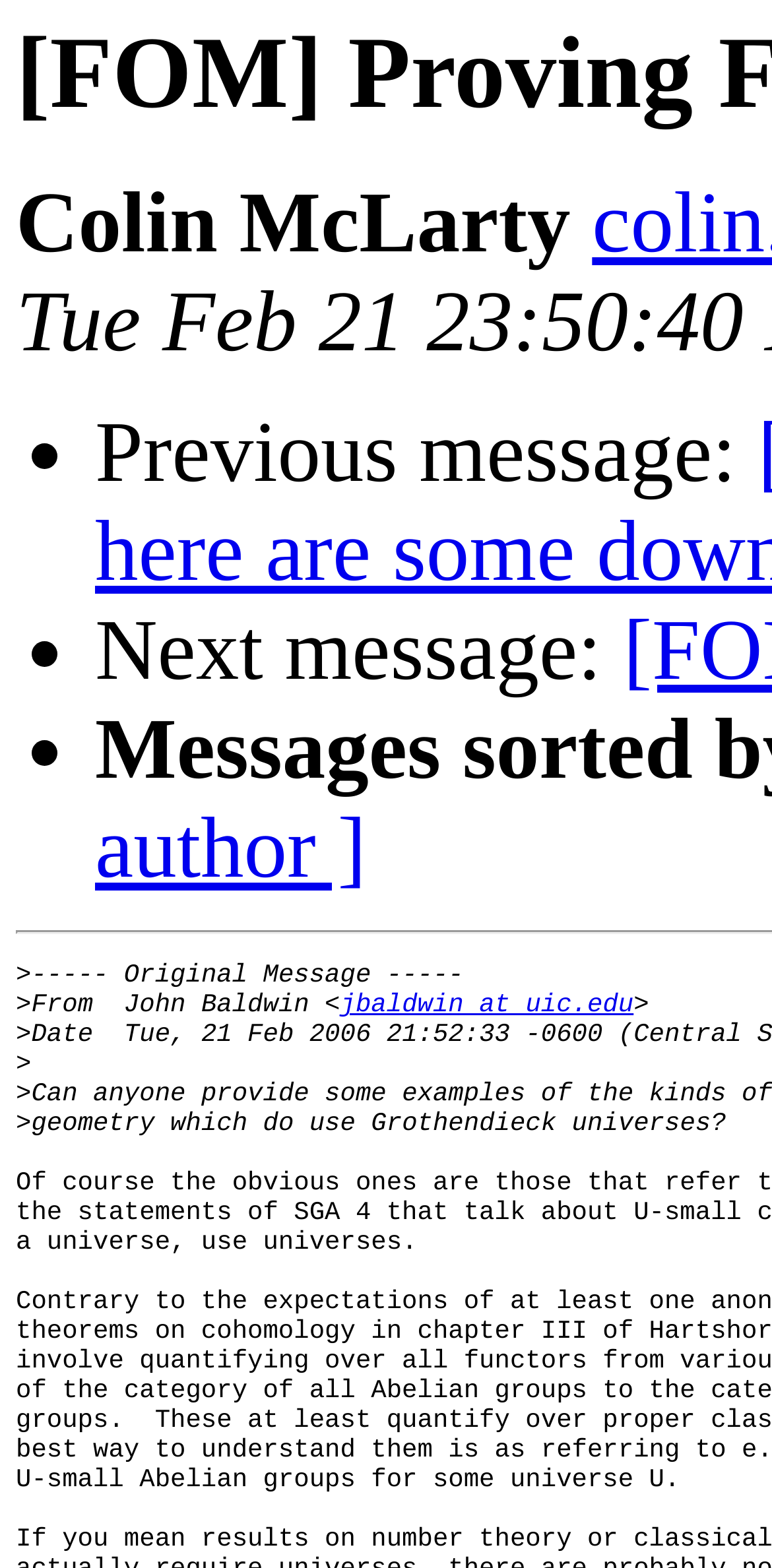Determine the main heading text of the webpage.

[FOM] Proving FLT in PA